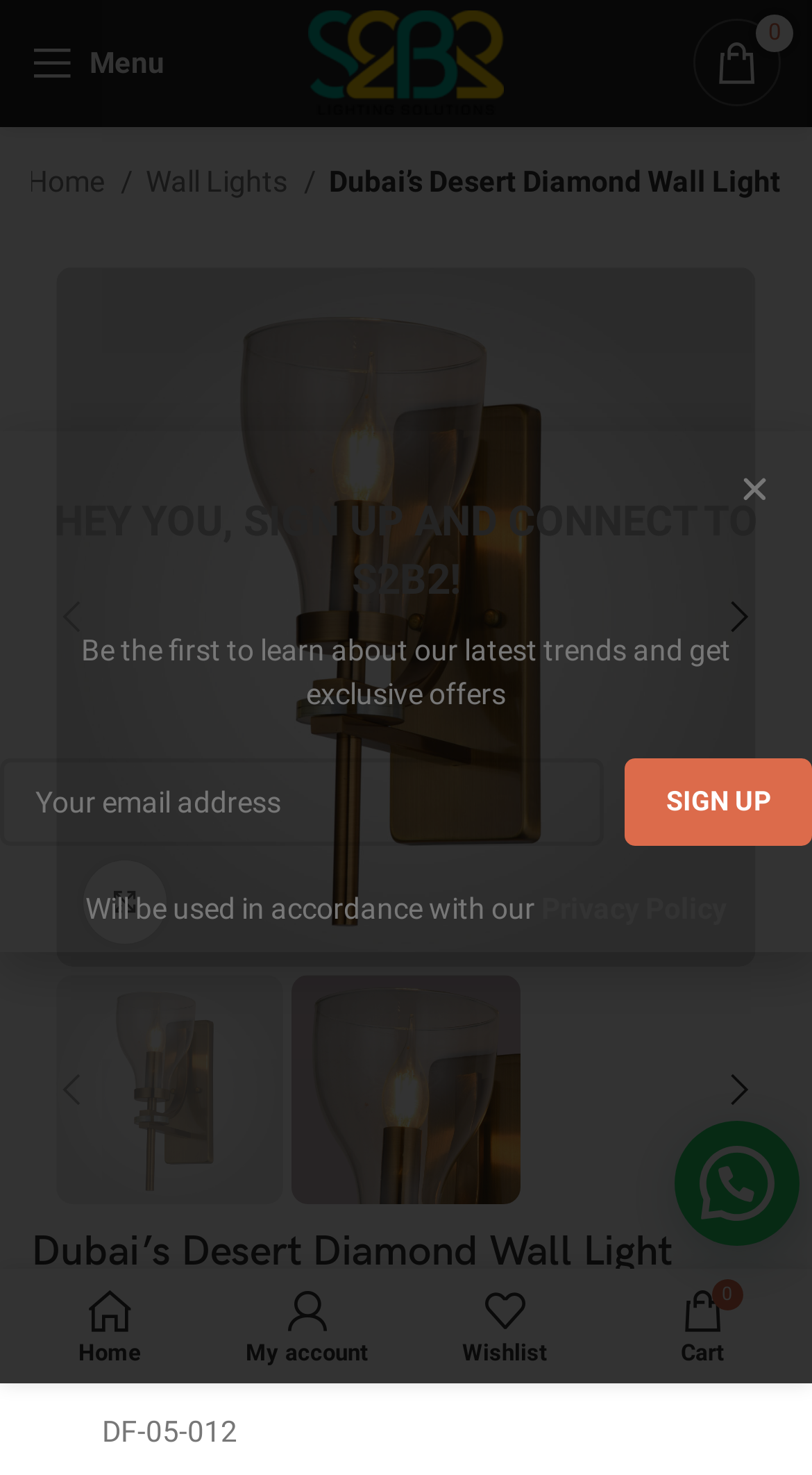Identify the bounding box of the HTML element described here: "My account". Provide the coordinates as four float numbers between 0 and 1: [left, top, right, bottom].

[0.256, 0.867, 0.5, 0.931]